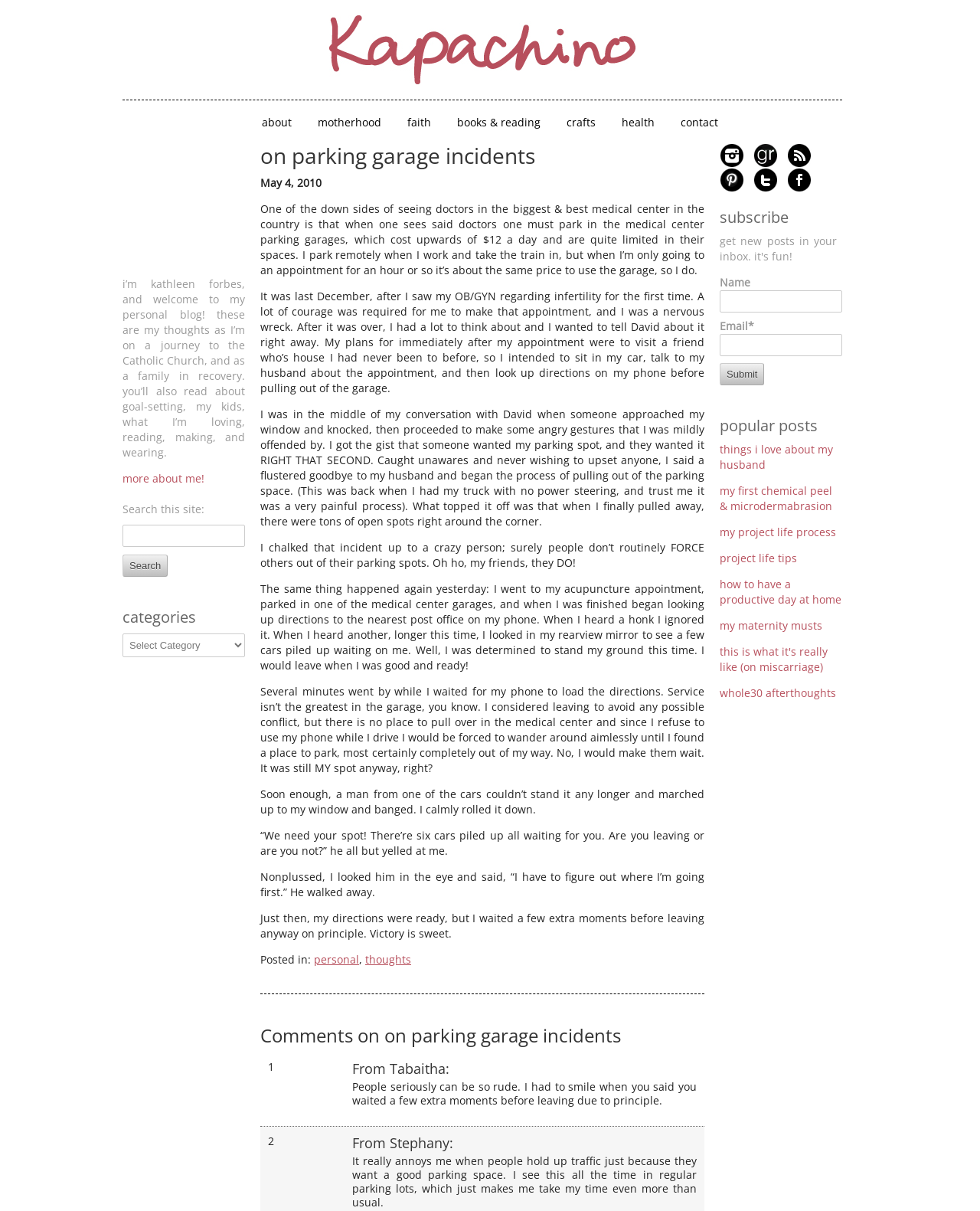What is the category of the article?
Please respond to the question thoroughly and include all relevant details.

The category of the article is 'personal', which is mentioned in the 'Posted in:' section at the end of the article.